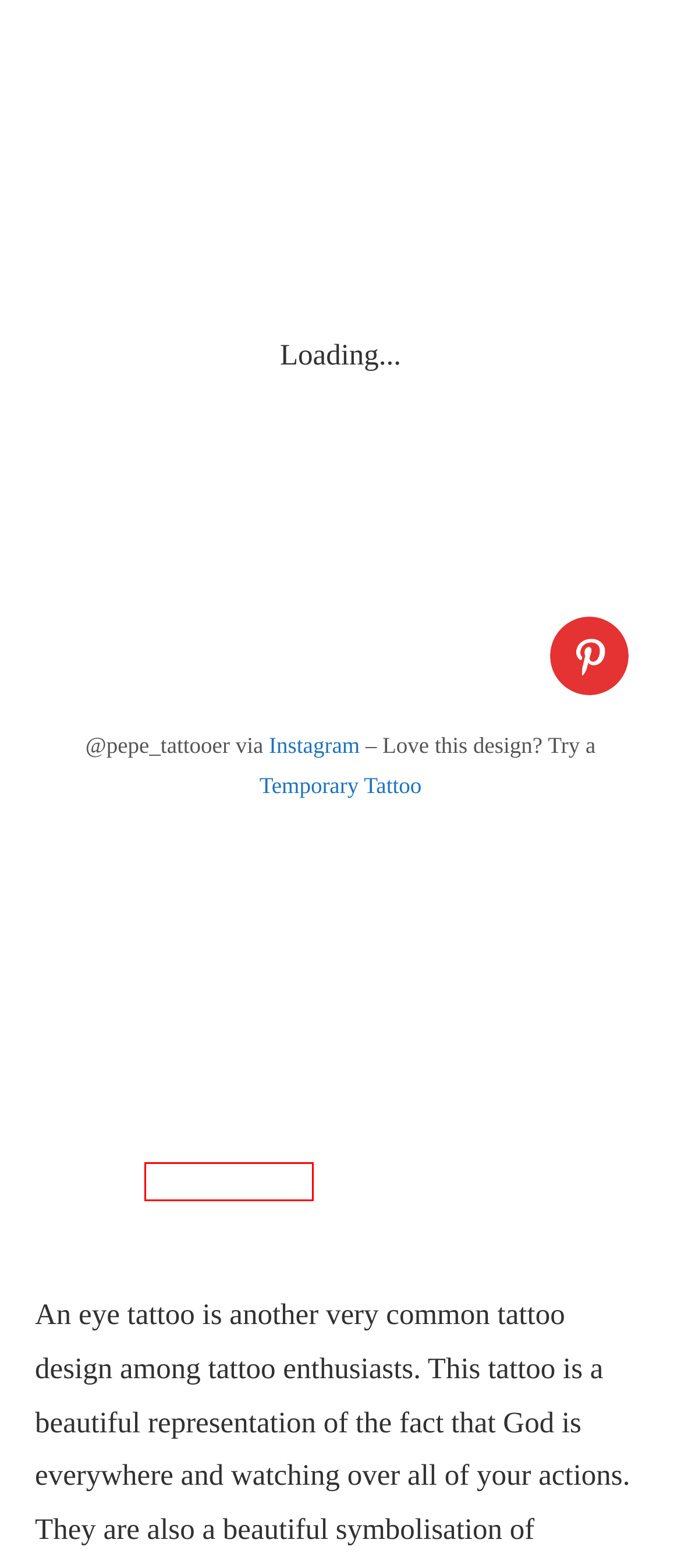You have a screenshot of a webpage with a red rectangle bounding box around a UI element. Choose the best description that matches the new page after clicking the element within the bounding box. The candidate descriptions are:
A. Partnerships - Outsons
B. Privacy Policy - Outsons
C. Sneakers - Outsons
D. Tattoos - Outsons
E. 101 Amazing Black And Grey Tattoo Designs For 2024!
F. Affiliate Disclosure - Outsons
G. Image Credit - Outsons
H. Men's Hair - Outsons

G